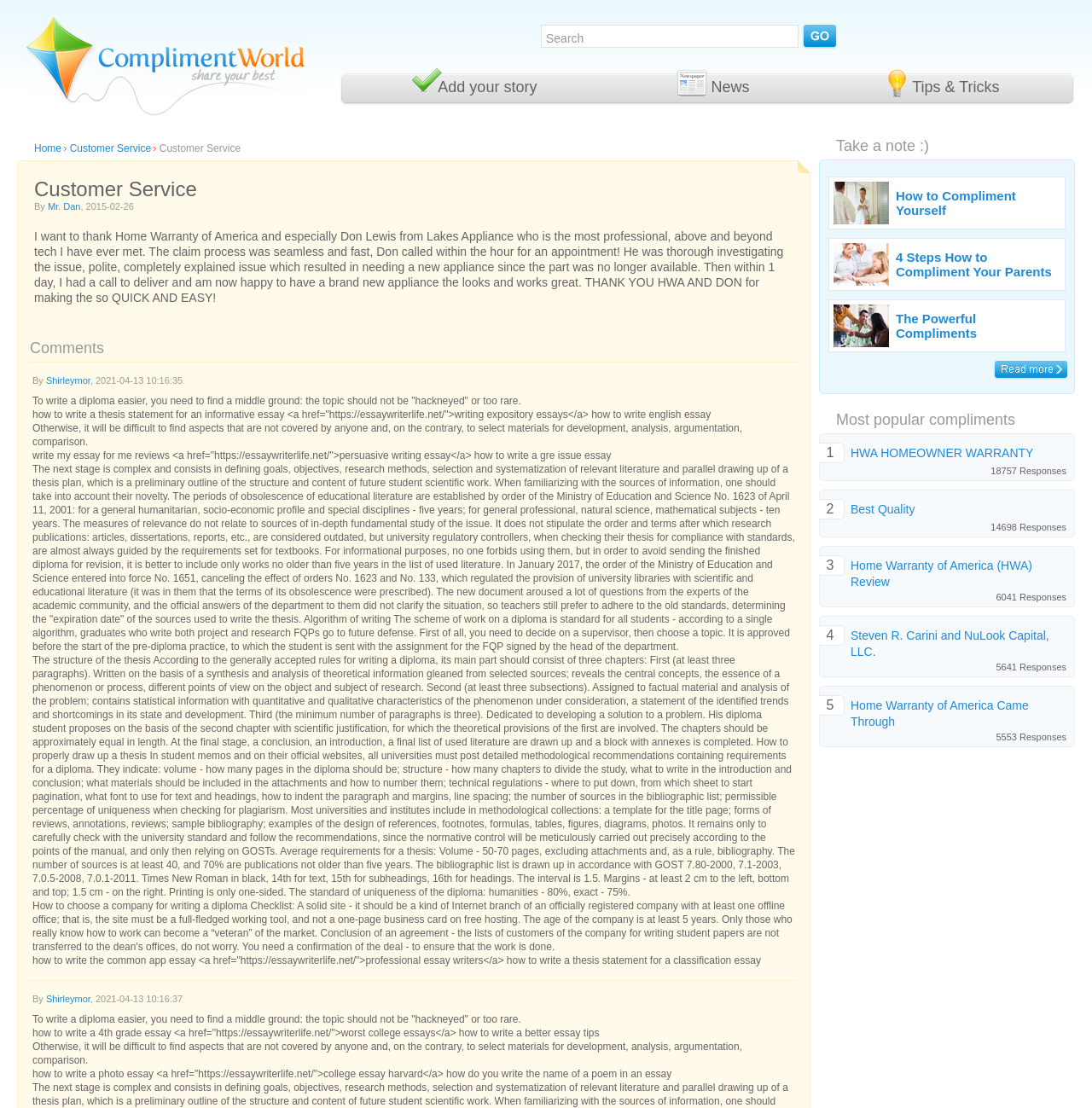Determine the bounding box for the UI element that matches this description: "Home".

[0.031, 0.129, 0.056, 0.139]